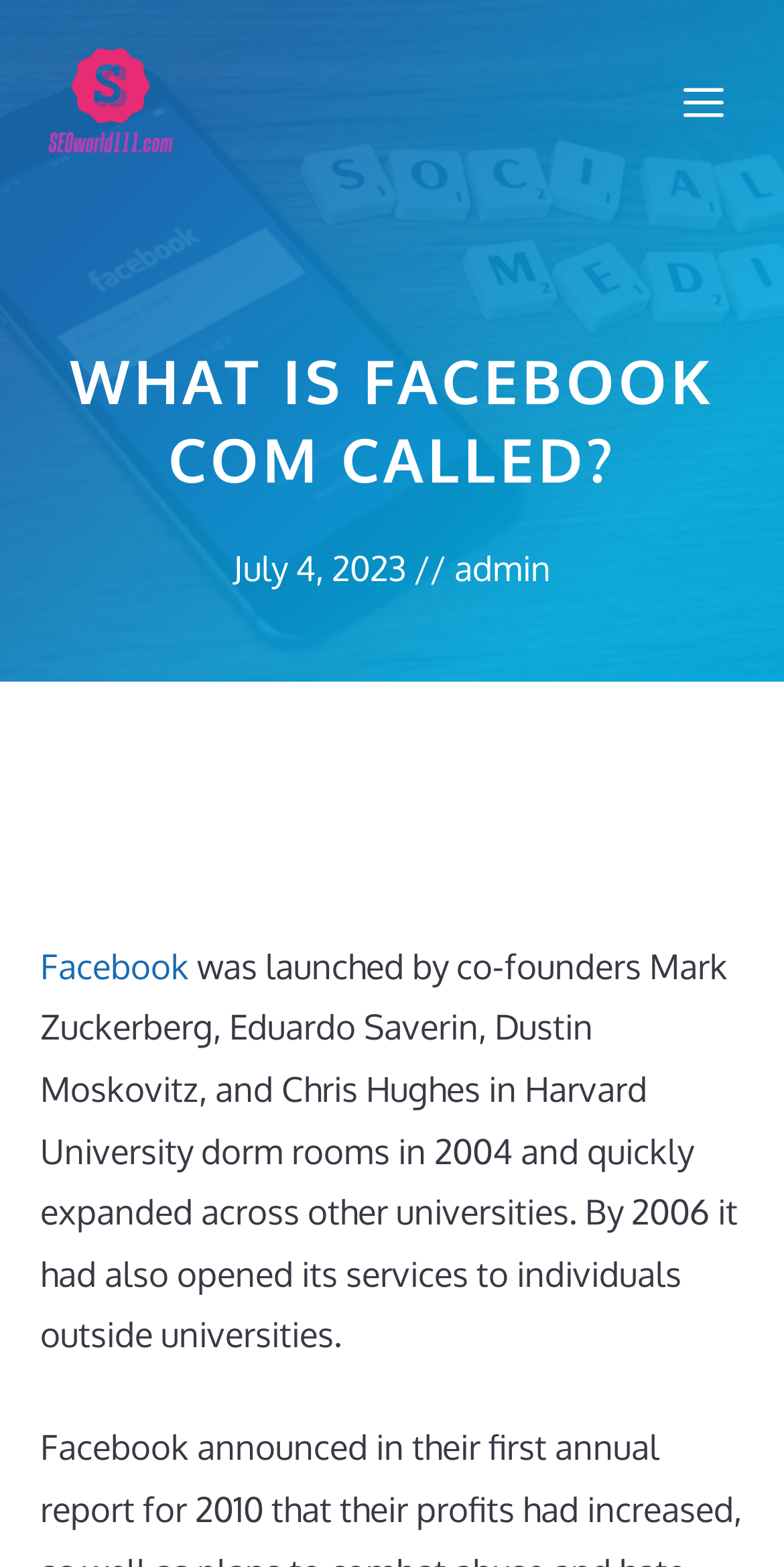Please give a succinct answer using a single word or phrase:
Where was Facebook launched?

Harvard University dorm rooms